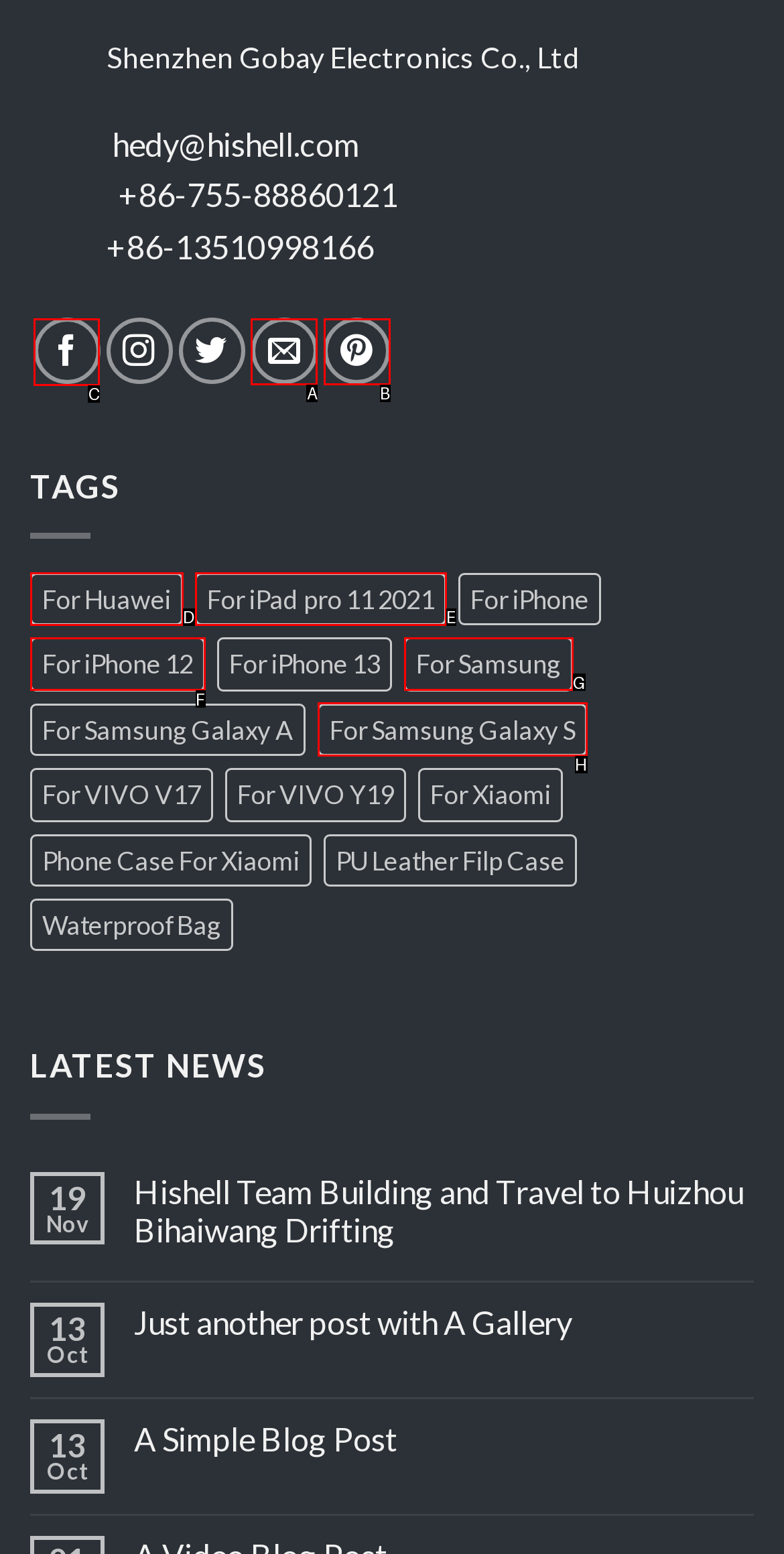Out of the given choices, which letter corresponds to the UI element required to Follow on Facebook? Answer with the letter.

C